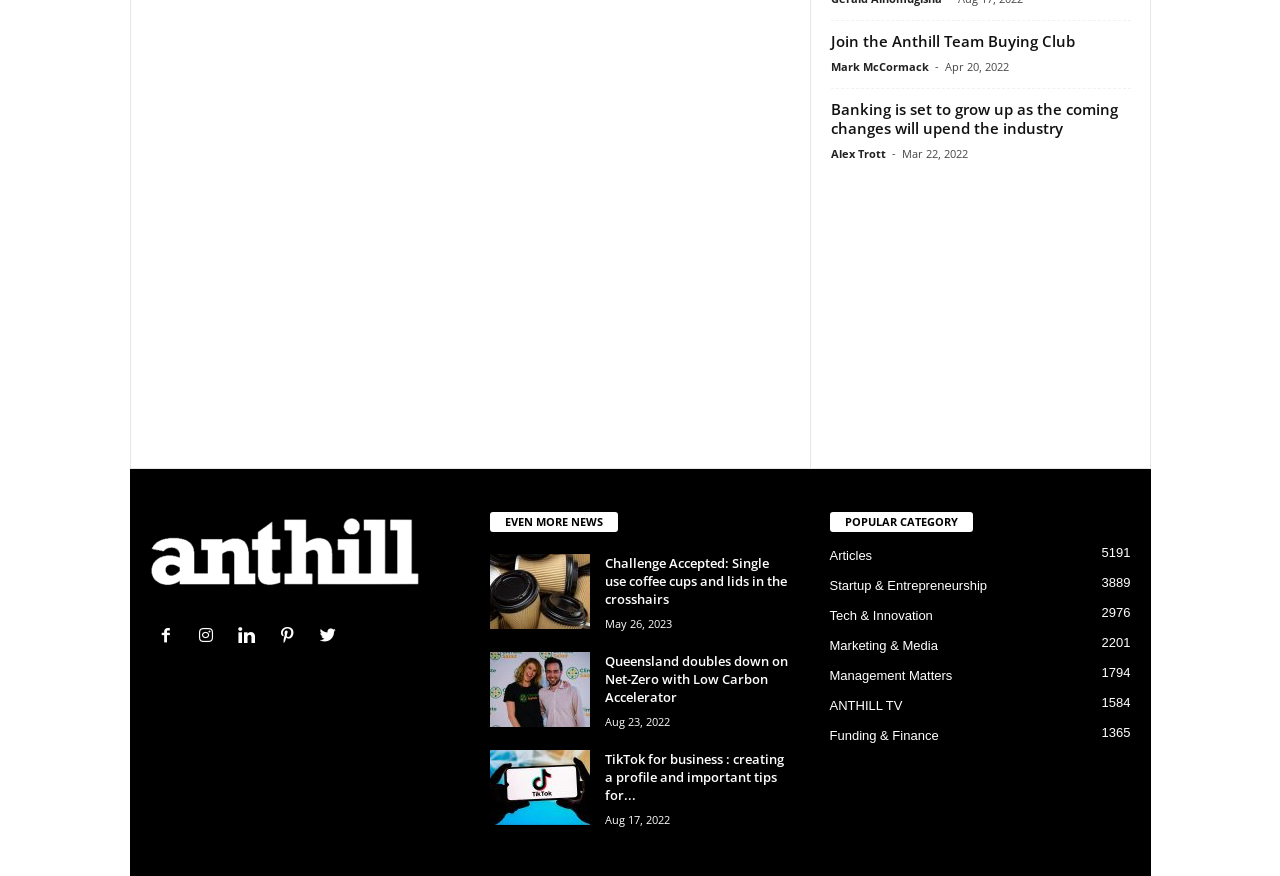Please provide a brief answer to the following inquiry using a single word or phrase:
What is the date of the article 'Challenge Accepted: Single use coffee cups and lids in the crosshairs'?

May 26, 2023